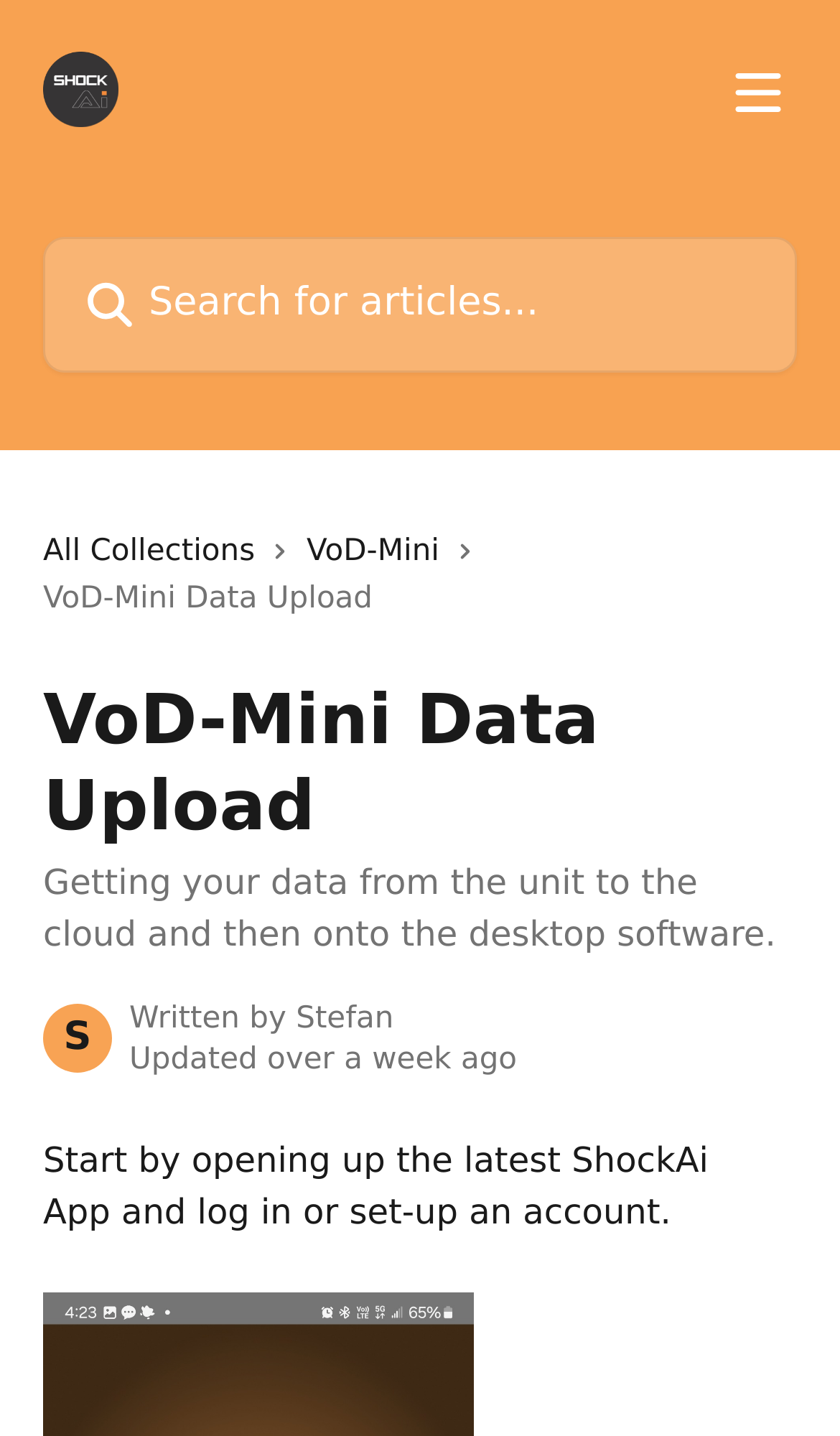Using the provided element description, identify the bounding box coordinates as (top-left x, top-left y, bottom-right x, bottom-right y). Ensure all values are between 0 and 1. Description: alt="Shot Track Help Center"

[0.051, 0.036, 0.141, 0.088]